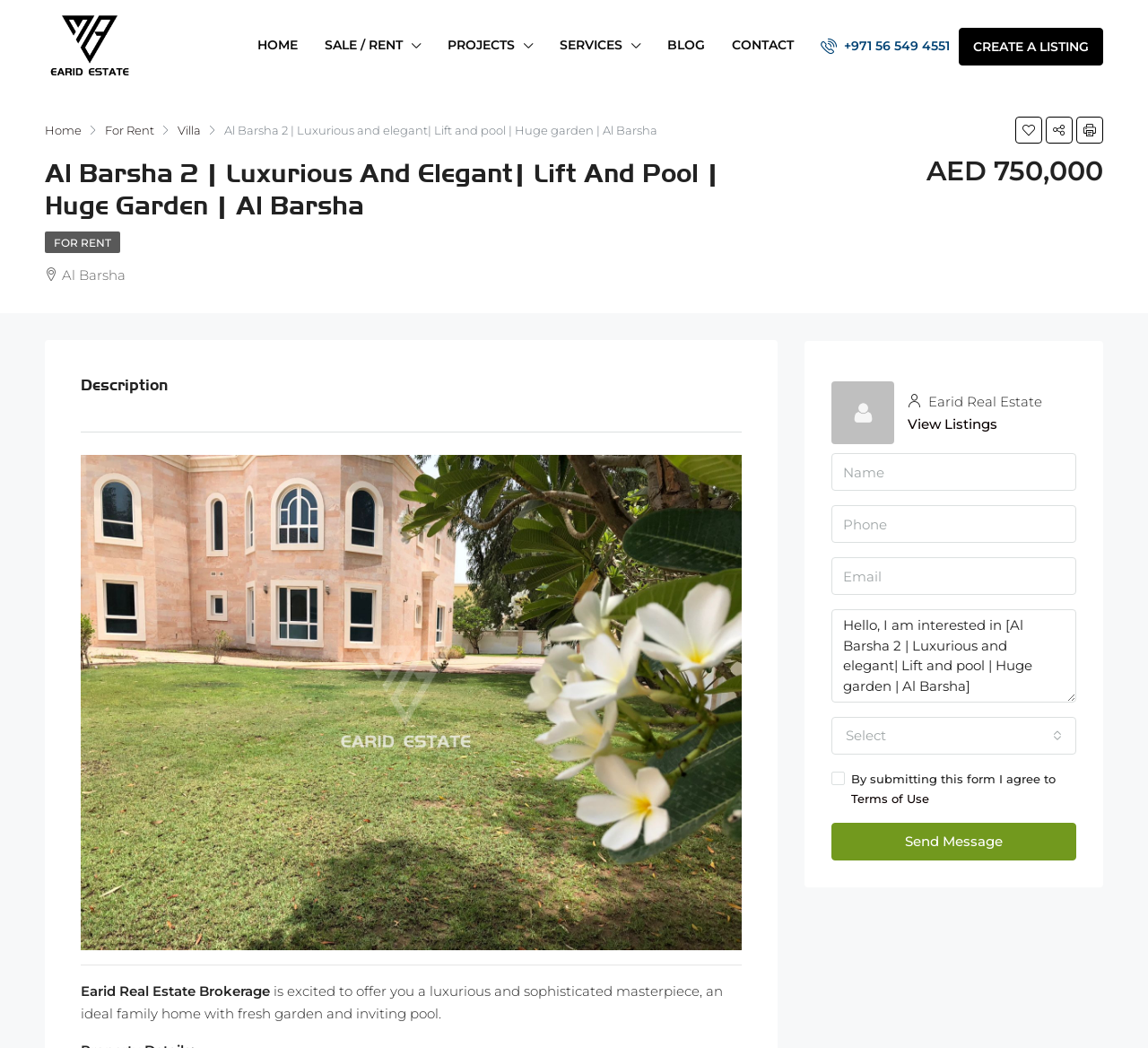Locate the bounding box coordinates of the area to click to fulfill this instruction: "Click the HOME link". The bounding box should be presented as four float numbers between 0 and 1, in the order [left, top, right, bottom].

[0.212, 0.0, 0.271, 0.086]